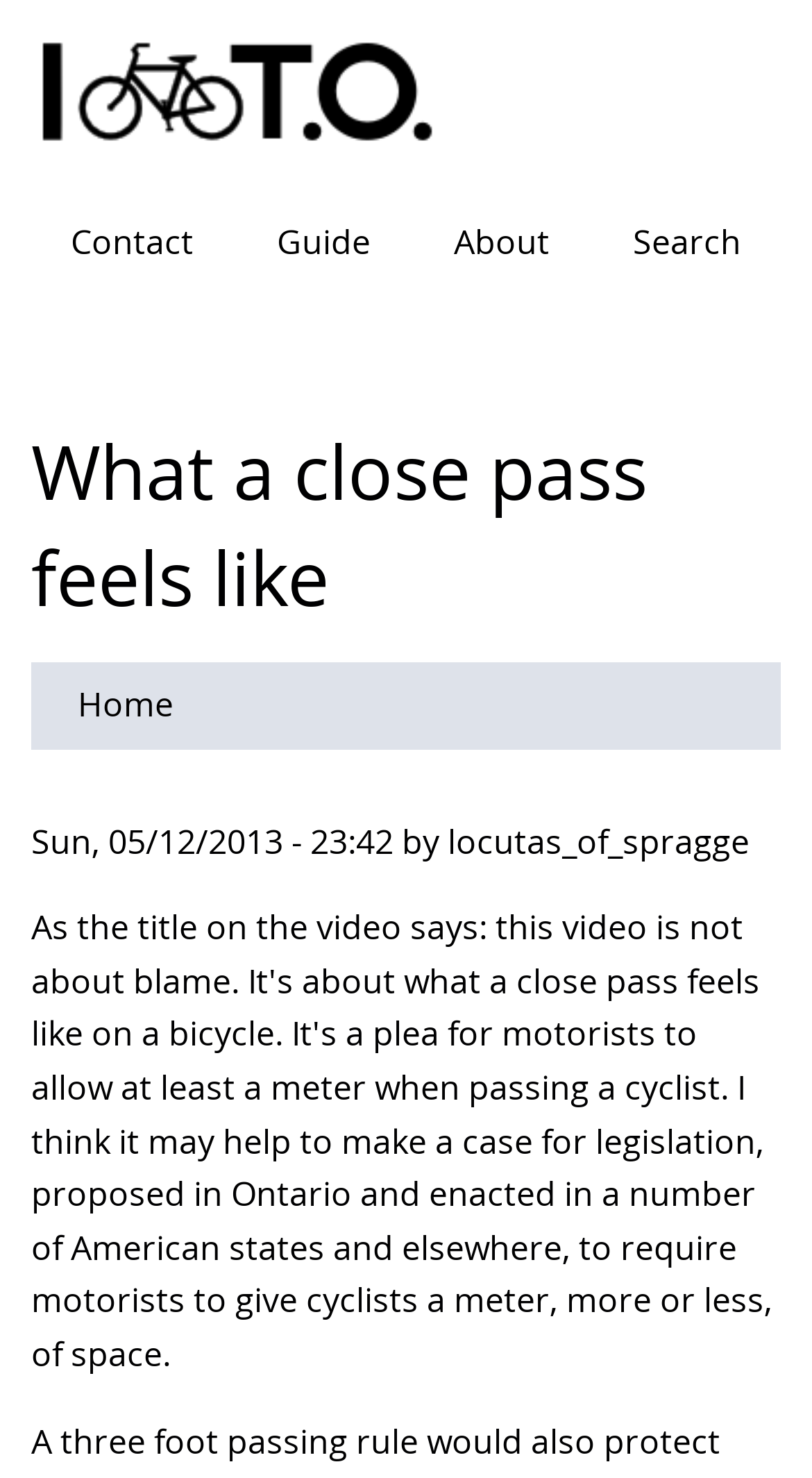Find the bounding box coordinates corresponding to the UI element with the description: "Home". The coordinates should be formatted as [left, top, right, bottom], with values as floats between 0 and 1.

[0.038, 0.448, 0.271, 0.507]